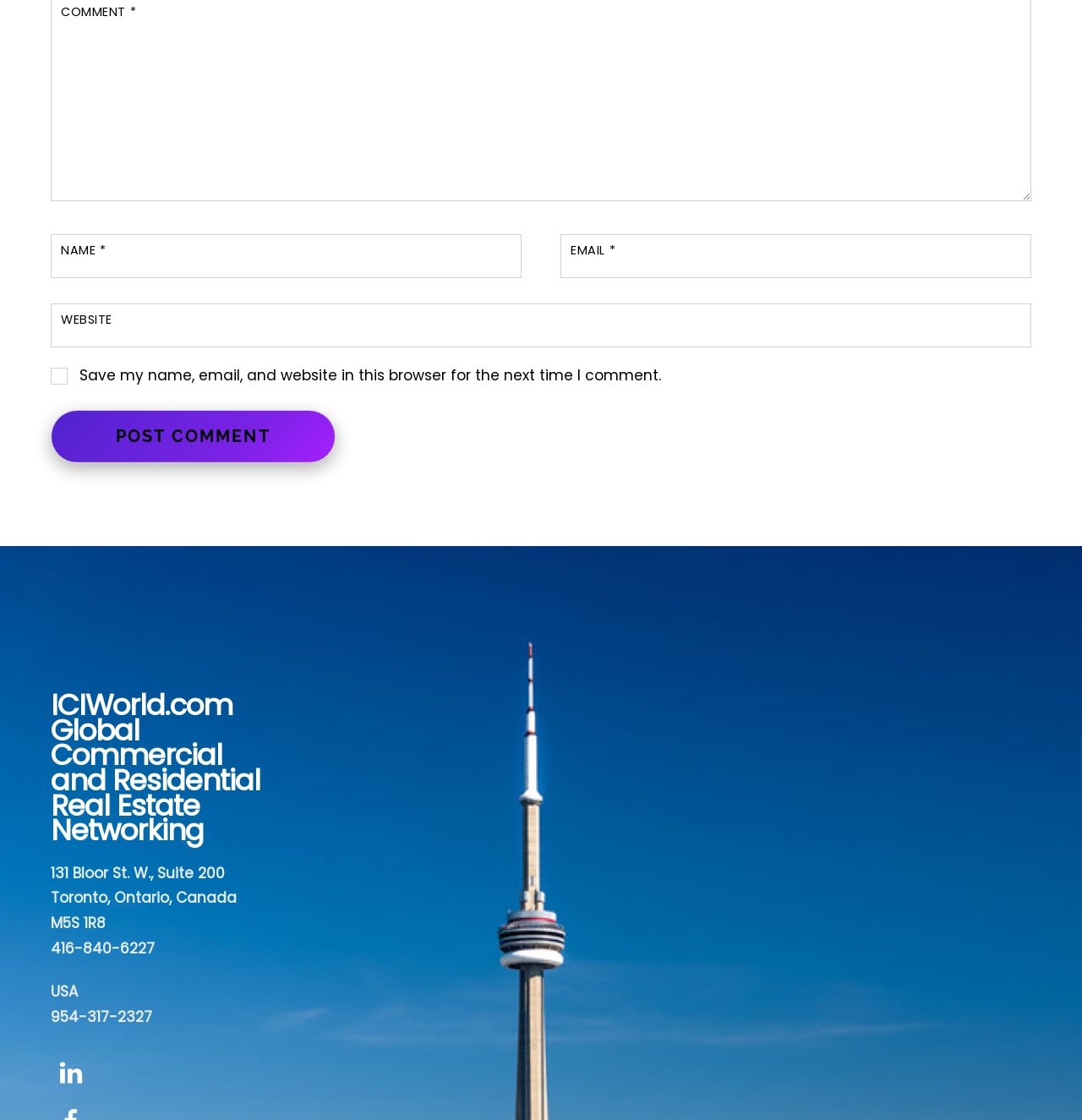What is the purpose of the checkbox?
From the image, respond with a single word or phrase.

Save comment info